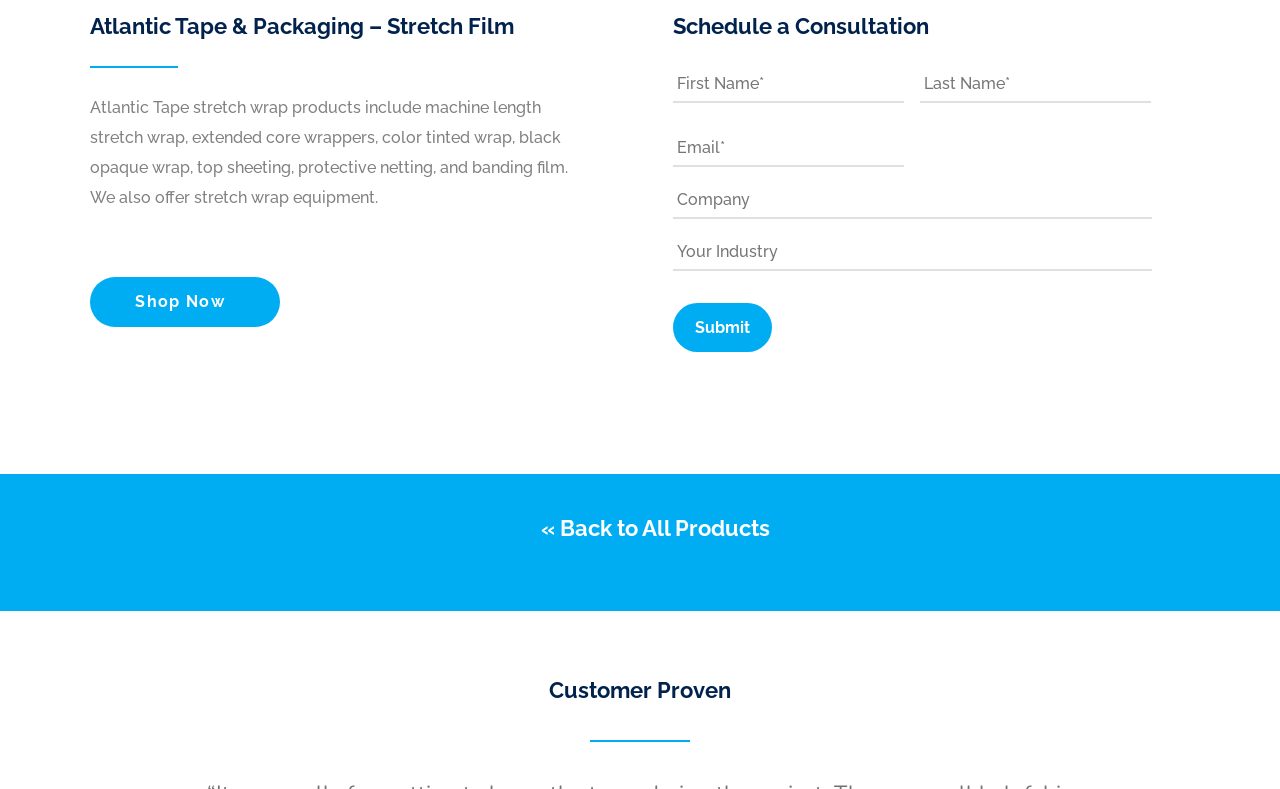Please find the bounding box for the following UI element description. Provide the coordinates in (top-left x, top-left y, bottom-right x, bottom-right y) format, with values between 0 and 1: parent_node: First name="input_1.3" placeholder="First Name*"

[0.526, 0.085, 0.706, 0.131]